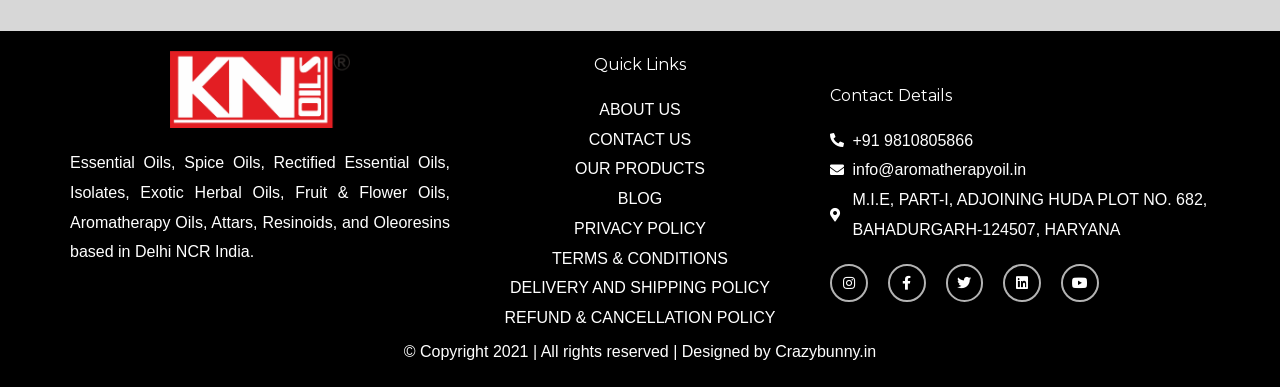Given the content of the image, can you provide a detailed answer to the question?
What are the social media platforms available?

The social media platforms are listed at the bottom right corner of the webpage, with their respective icons and links. They are Instagram, Facebook, Twitter, Linkedin, and Youtube.